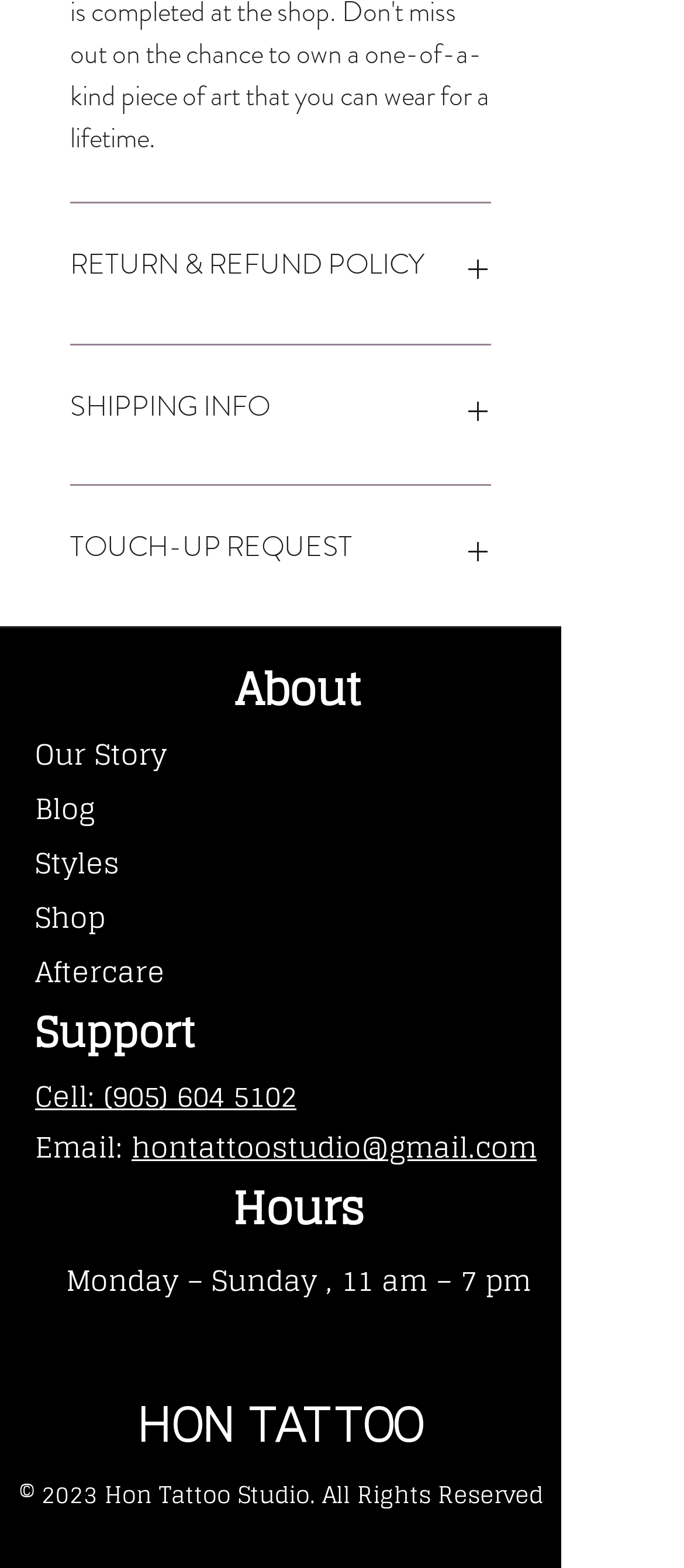Given the element description, predict the bounding box coordinates in the format (top-left x, top-left y, bottom-right x, bottom-right y). Make sure all values are between 0 and 1. Here is the element description: Grayslake, IL

None